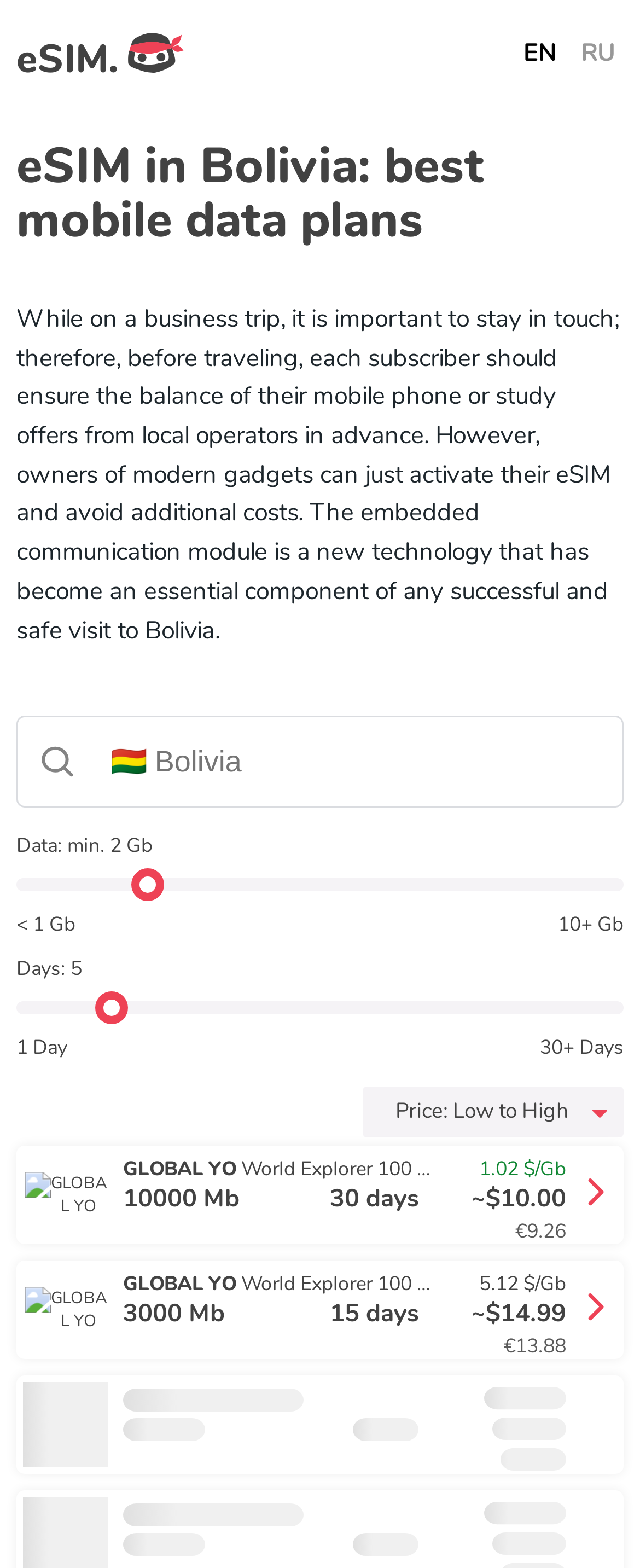Extract the main heading text from the webpage.

eSIM in Bolivia: best mobile data plans